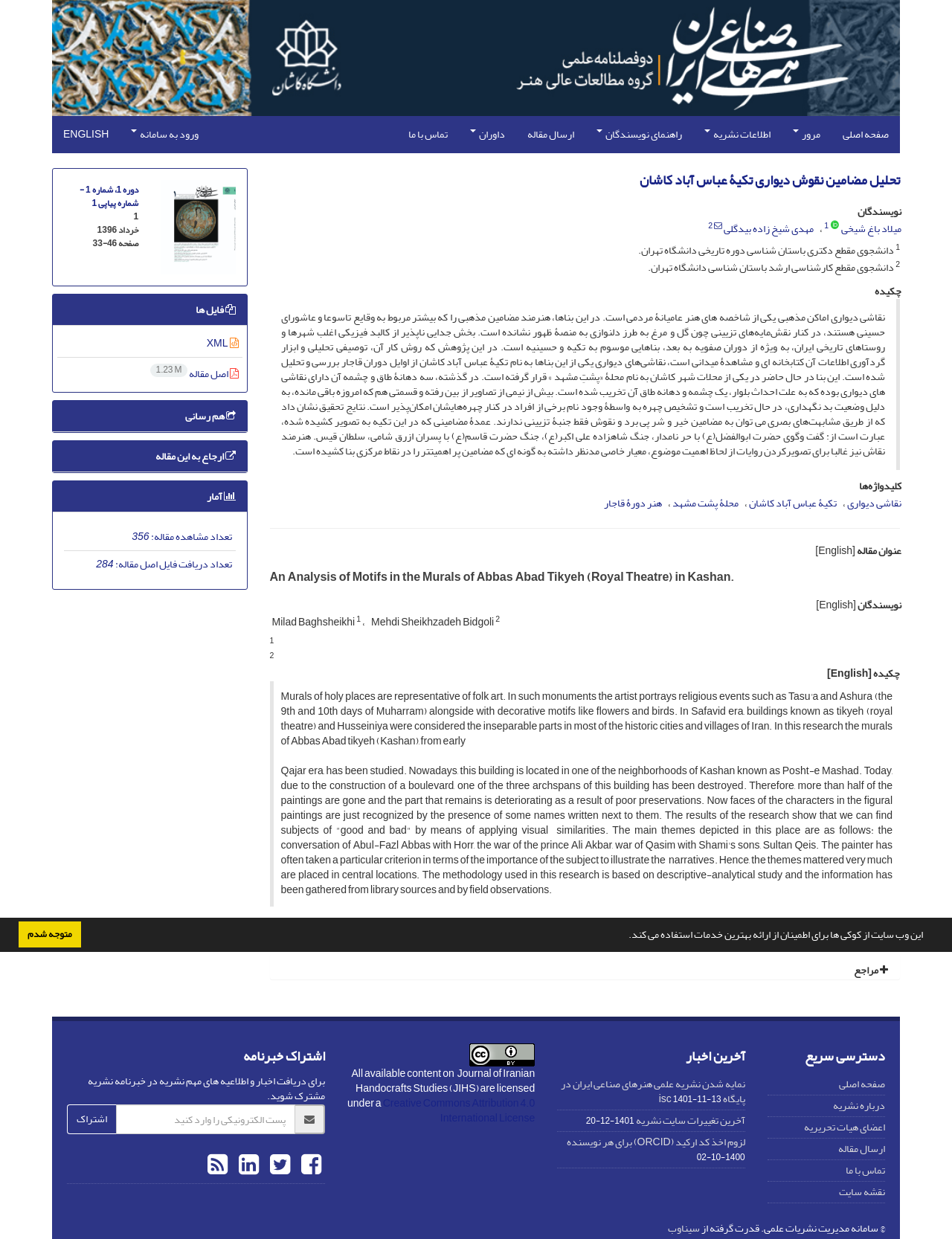What is the language of the article?
Could you answer the question with a detailed and thorough explanation?

The answer can be found by observing the text which is written in Persian script and language.